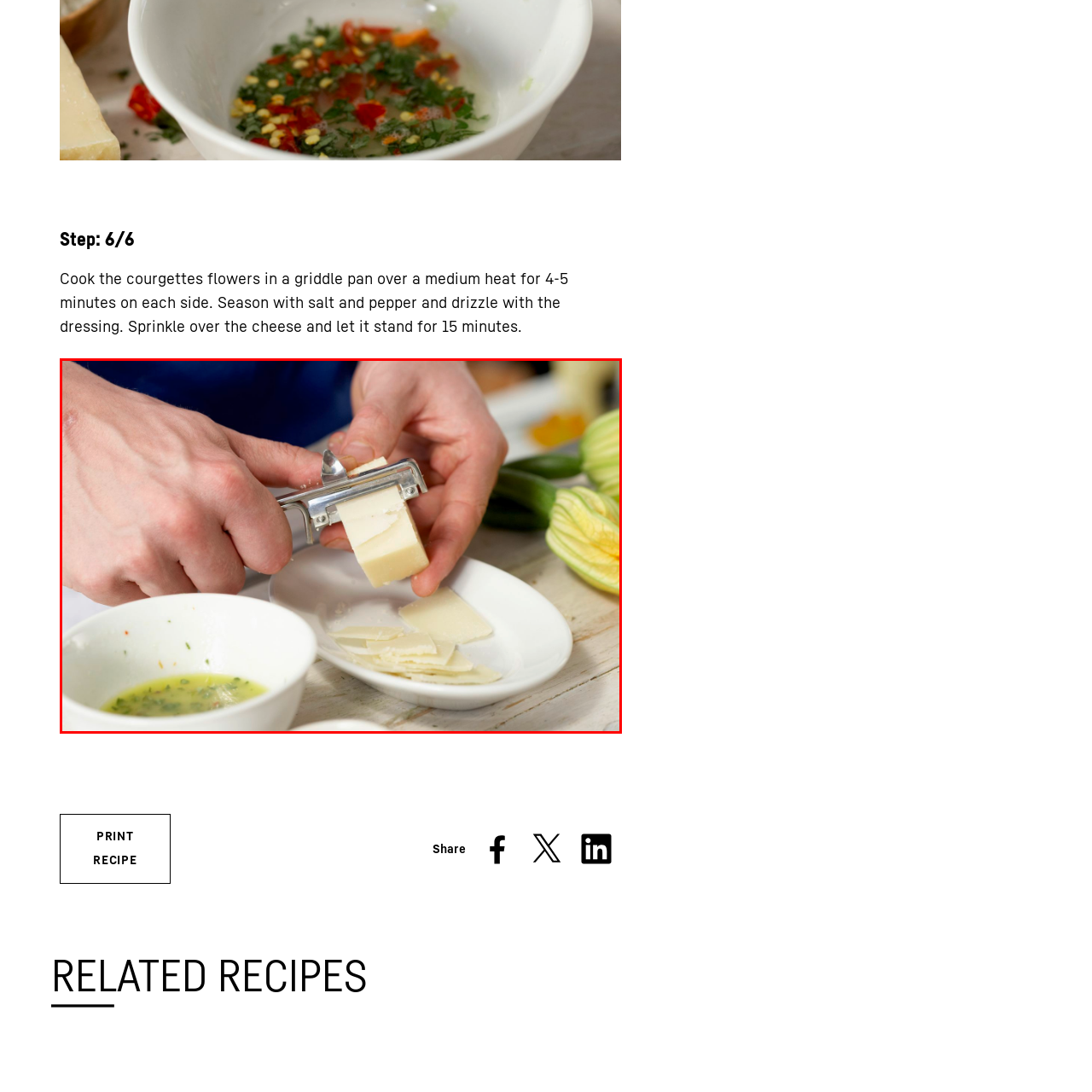Describe in detail the visual content enclosed by the red bounding box.

In this vibrant kitchen scene, a person is skillfully using a vegetable peeler to slice thin strips of a block of cheese. Their focused hands are shown in detail, emphasizing the precise motion required for this culinary technique. In the foreground, a white dish awaits the delicate cheese slices, while a separate bowl nearby contains a light, green dressing, hinting at a fresh and flavorful dish in preparation. Behind the cheese, courgette flowers and other fresh ingredients suggest that this is a step in a creative recipe, possibly to be enjoyed after cooking them in a griddle pan. The overall ambiance captures the essence of cooking with fresh, wholesome ingredients, inviting viewers to see the artistry involved in food preparation.